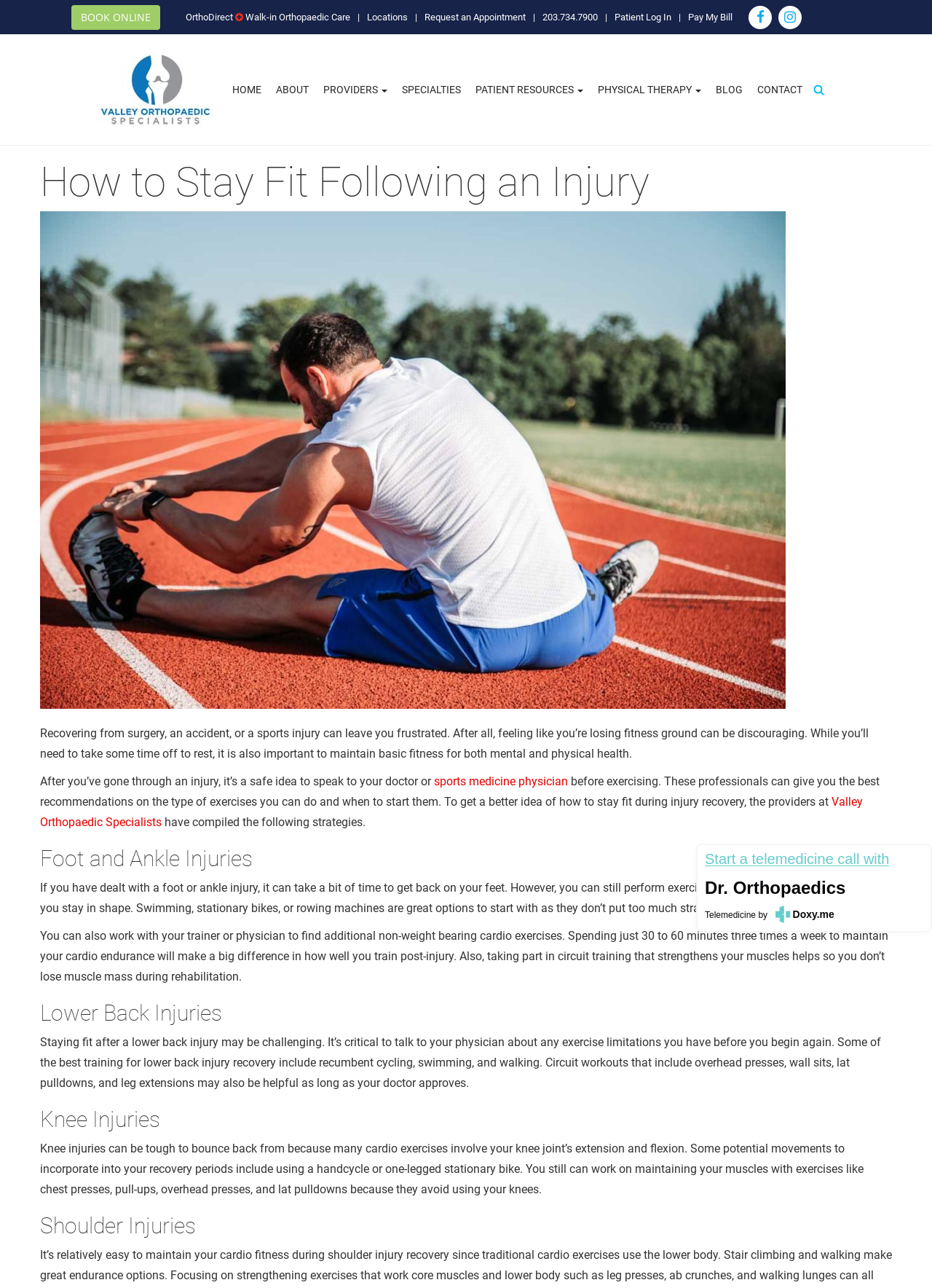Determine the bounding box coordinates of the UI element described by: "OrthoDirect Walk-in Orthopaedic Care".

[0.199, 0.003, 0.375, 0.023]